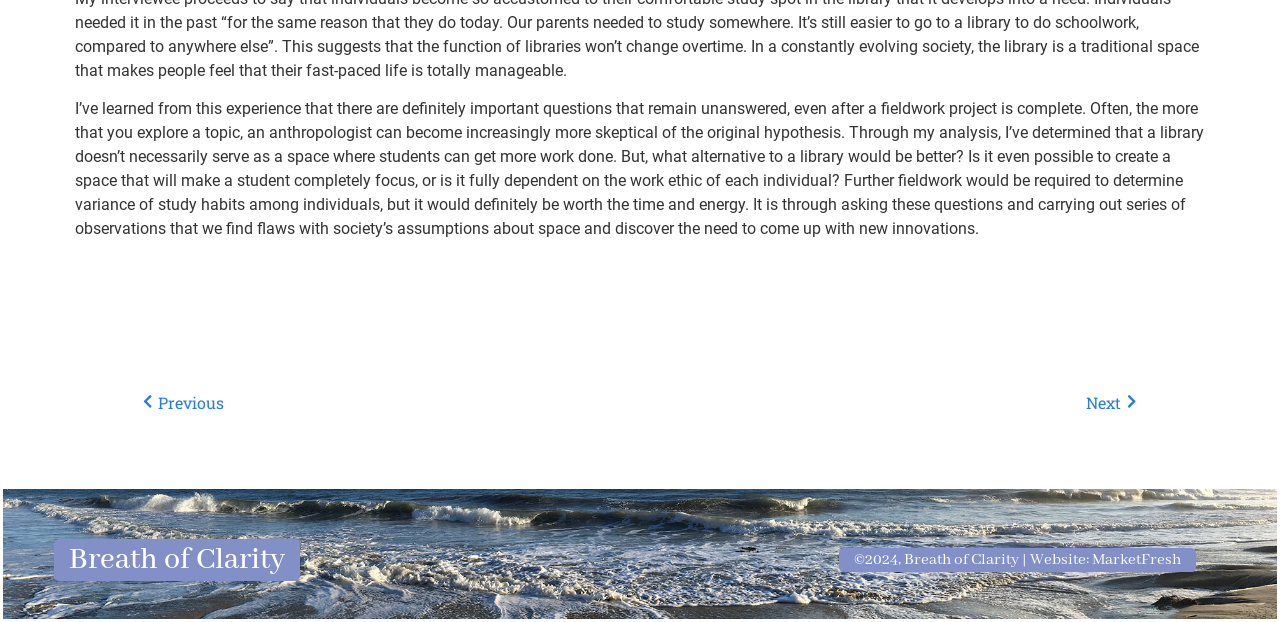Provide the bounding box coordinates of the HTML element this sentence describes: "Breath of Clarity".

[0.054, 0.87, 0.223, 0.931]